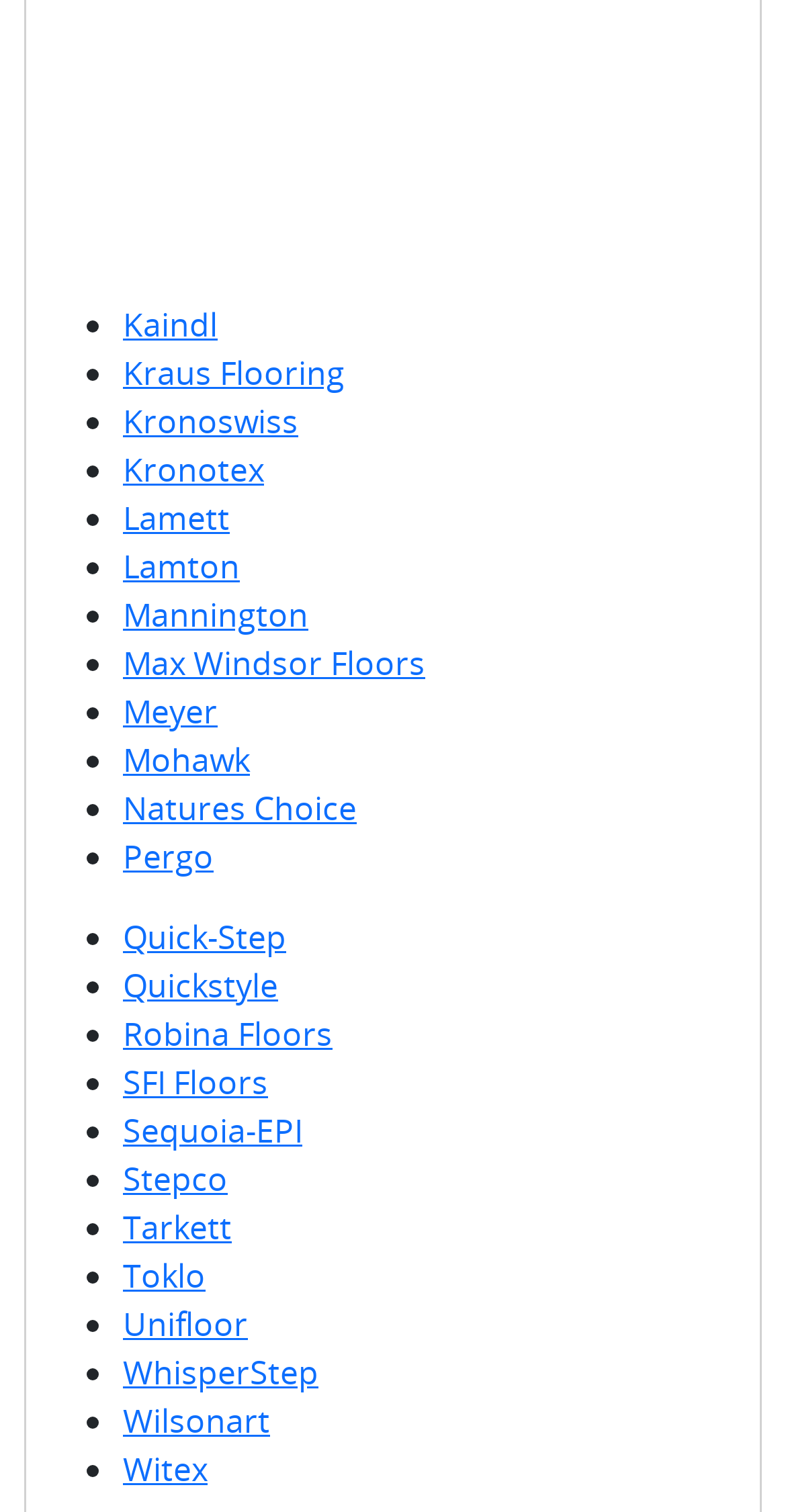How many flooring brands are listed?
From the image, respond with a single word or phrase.

30